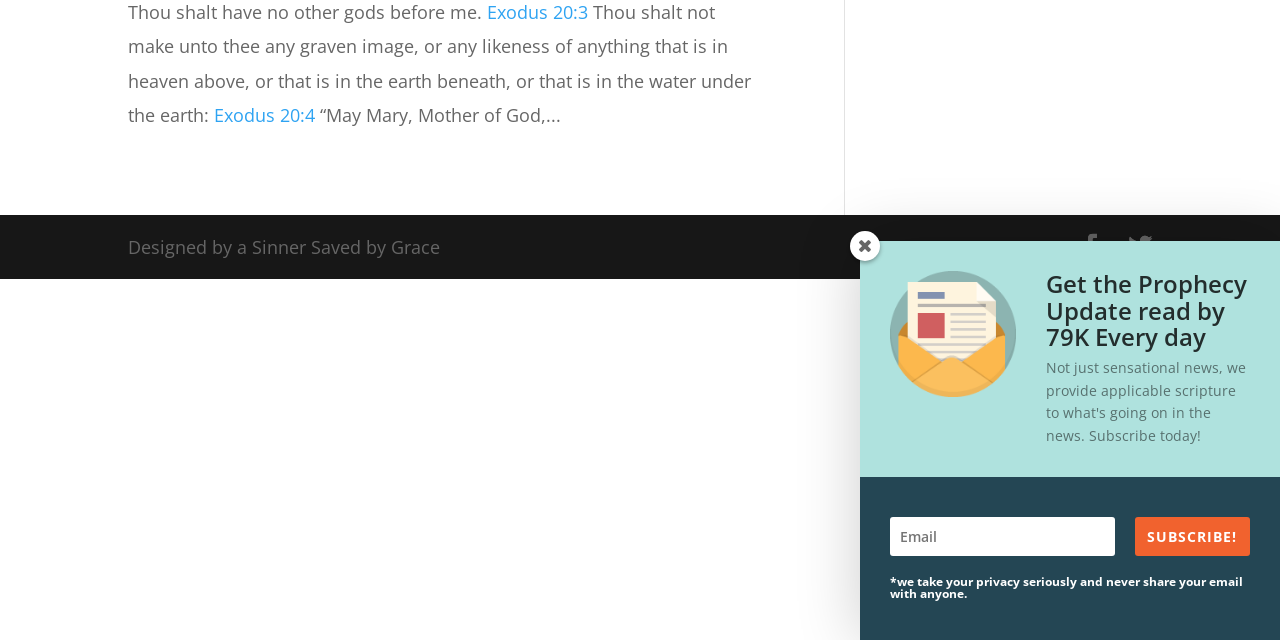Using the given description, provide the bounding box coordinates formatted as (top-left x, top-left y, bottom-right x, bottom-right y), with all values being floating point numbers between 0 and 1. Description: Exodus 20:3

[0.38, 0.0, 0.459, 0.038]